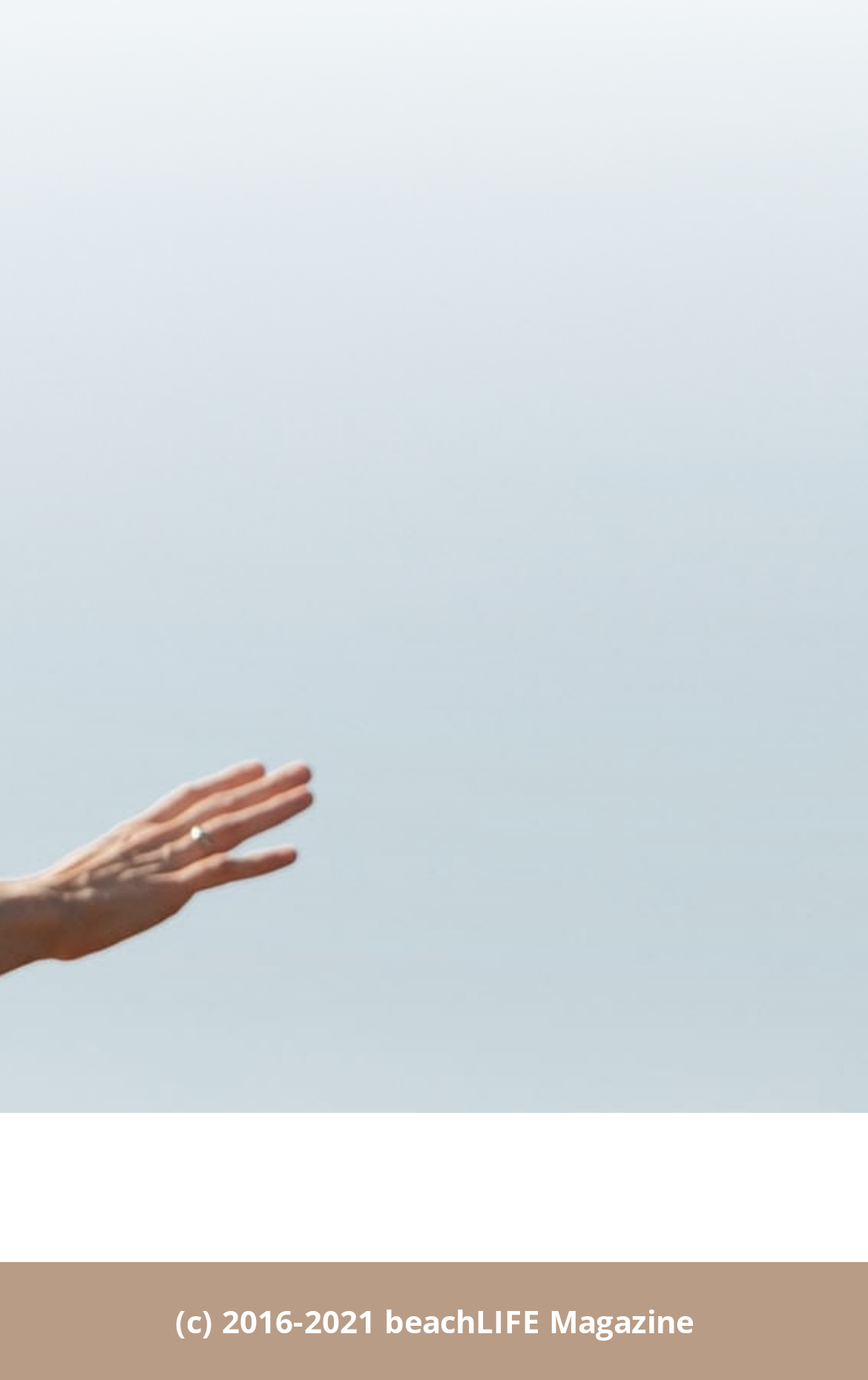Determine the bounding box for the described HTML element: "name="et_pb_signup_email" placeholder="Email"". Ensure the coordinates are four float numbers between 0 and 1 in the format [left, top, right, bottom].

[0.1, 0.209, 0.9, 0.307]